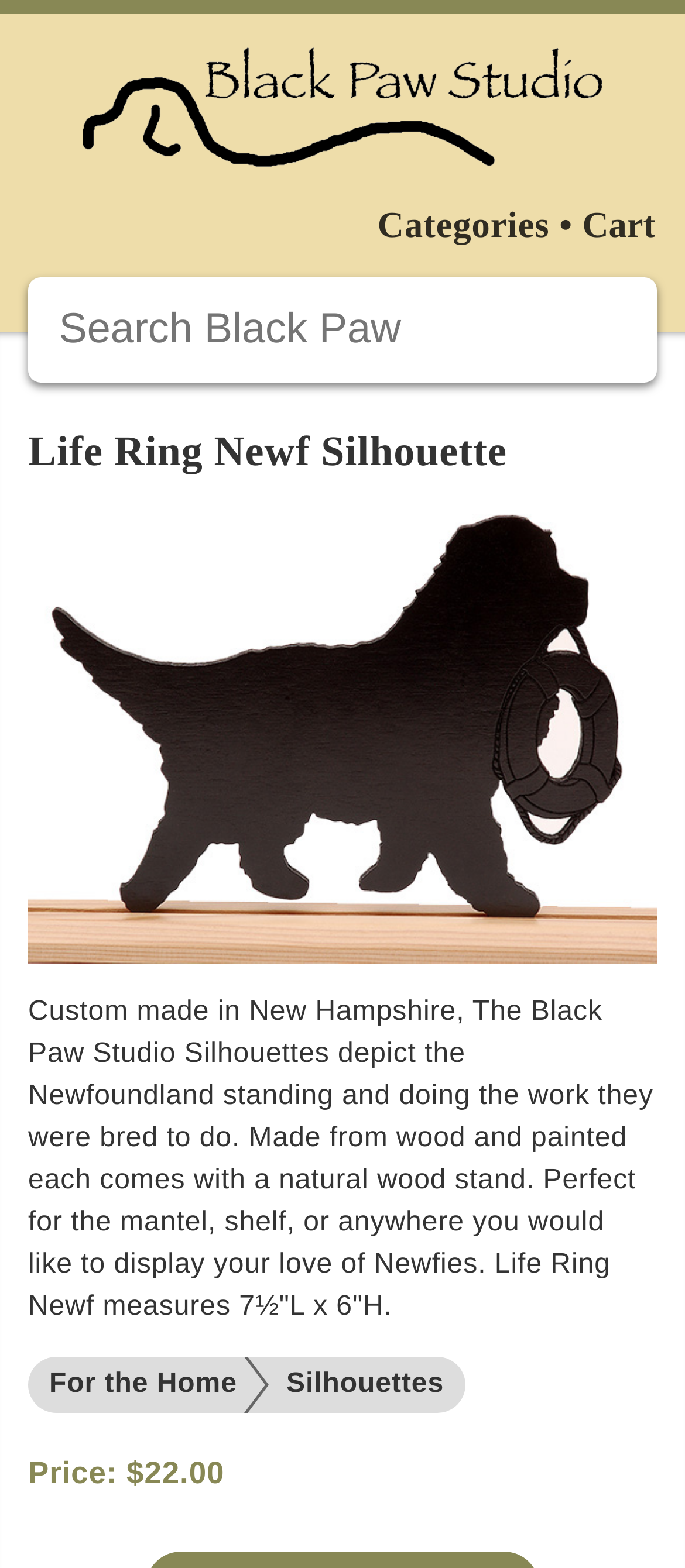Identify the bounding box coordinates of the region I need to click to complete this instruction: "Go to cart".

[0.85, 0.131, 0.957, 0.157]